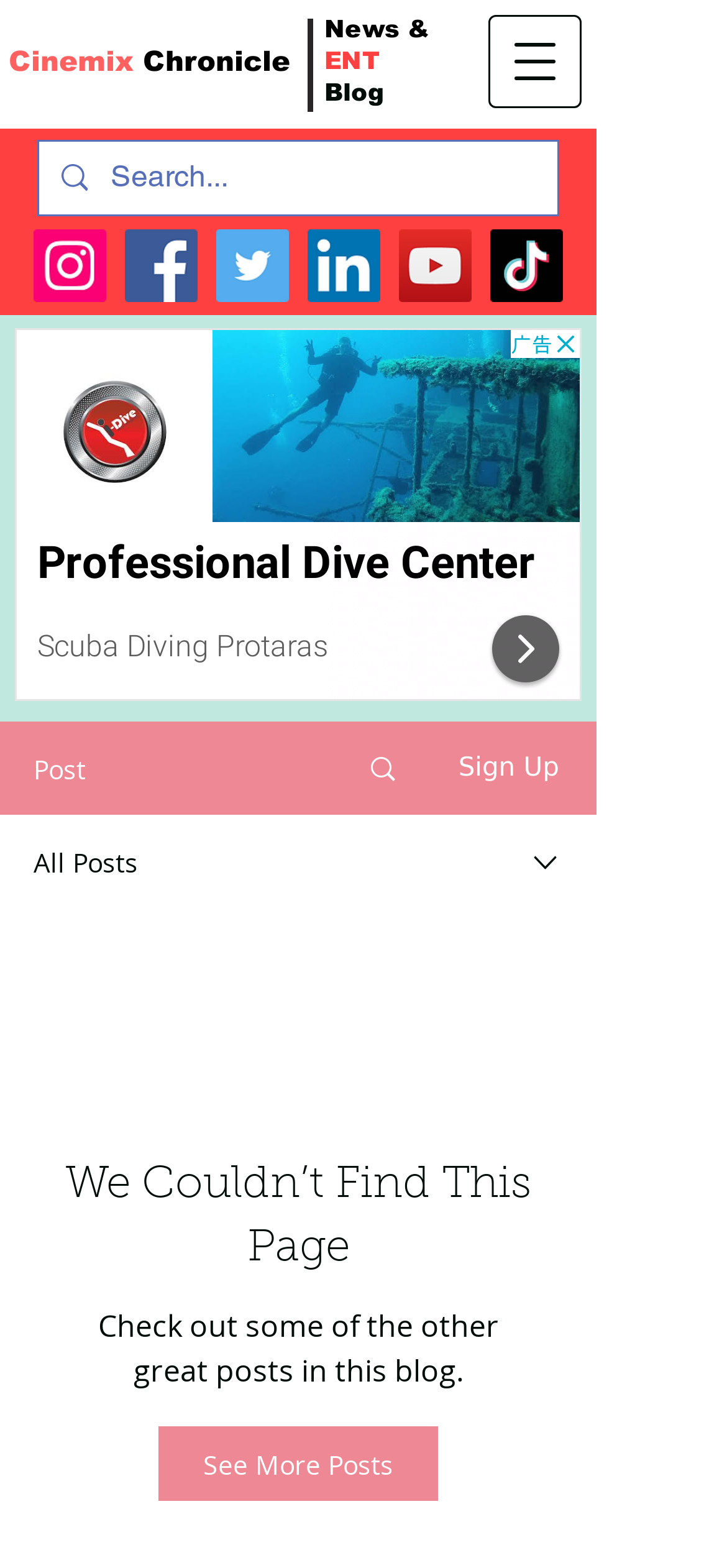Please find and report the bounding box coordinates of the element to click in order to perform the following action: "Search for something". The coordinates should be expressed as four float numbers between 0 and 1, in the format [left, top, right, bottom].

[0.152, 0.09, 0.669, 0.137]